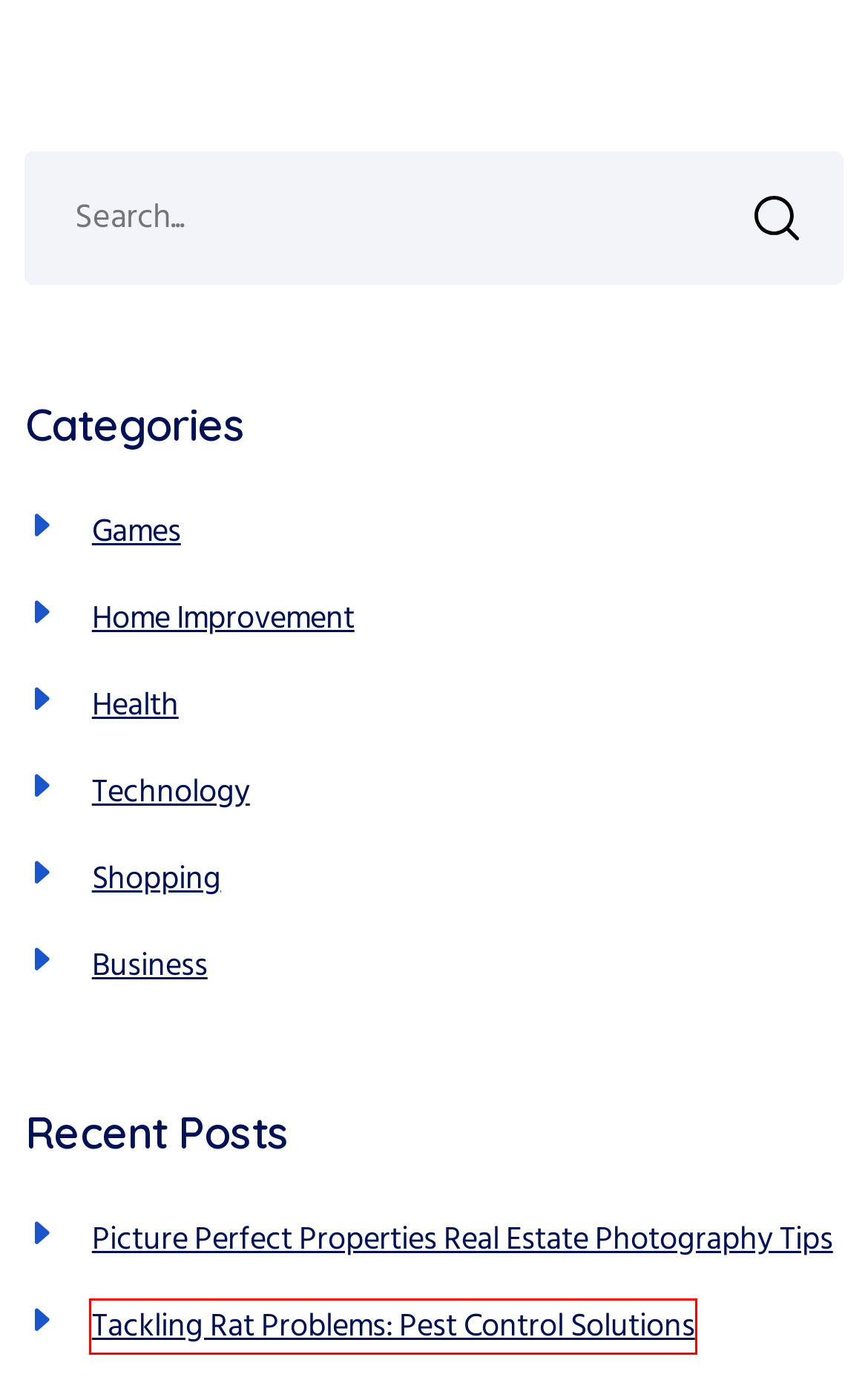You’re provided with a screenshot of a webpage that has a red bounding box around an element. Choose the best matching webpage description for the new page after clicking the element in the red box. The options are:
A. Crack the Togel178 Code Insider Strategies for Success – Cover MY Pills
B. Sydney’s Best Pest Control Companies Reviewed – Cover MY Pills
C. December 24, 2023 – Cover MY Pills
D. Tackling Rat Problems: Pest Control Solutions – Cover MY Pills
E. admin – Cover MY Pills
F. Picture Perfect Properties Real Estate Photography Tips – Cover MY Pills
G. Dive into the Action: Online Slot Games for Every Player – Cover MY Pills
H. Health – Cover MY Pills

D